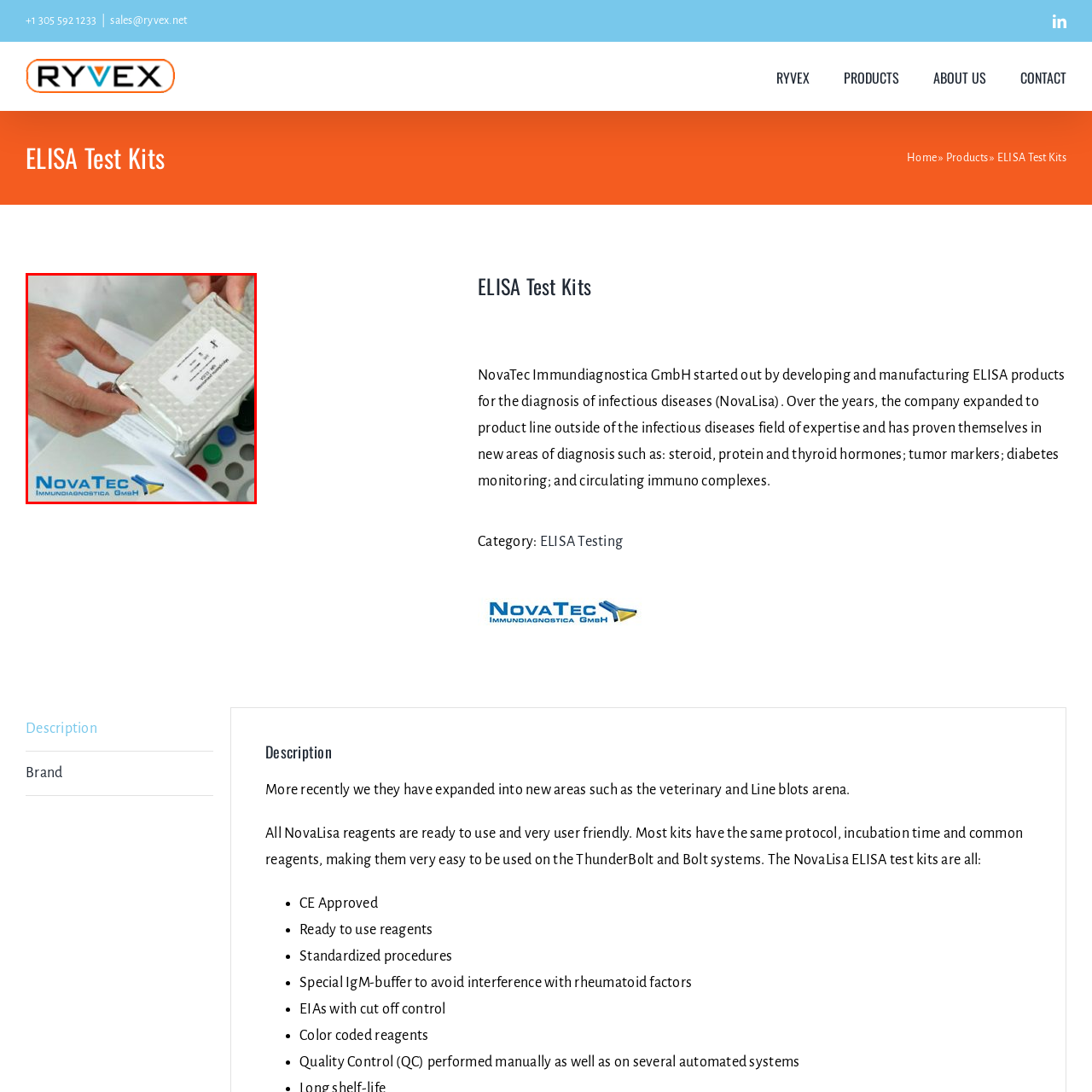What is the setting of the image?
Please analyze the image within the red bounding box and provide a comprehensive answer based on the visual information.

The presence of various color-coded vial caps in the background of the image suggests that the setting is a laboratory or clinical environment, which is consistent with the company's focus on diagnostic testing for infectious diseases and other health conditions.